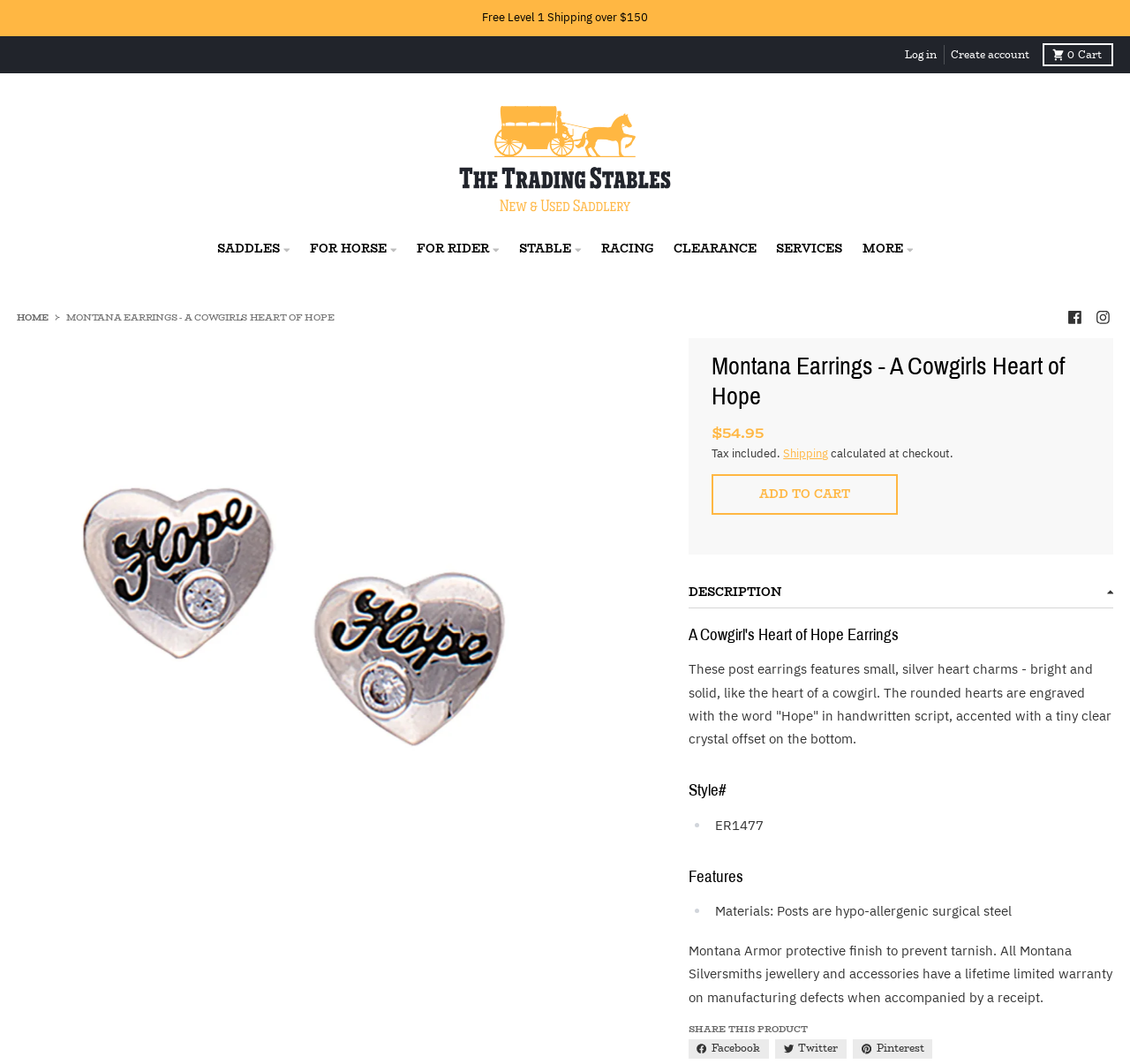Provide a thorough summary of the webpage.

This webpage is about a product called "A Cowgirl's Heart of Hope Earrings" from Montana Earrings. At the top of the page, there are several links, including "Free Level 1 Shipping over $150", "Log in", "Create account", and "0 Cart". Below these links, there is a logo of "The Trading Stables" with an image and a link to the website.

On the left side of the page, there are several categories, including "SADDLES", "FOR HORSE", "FOR RIDER", "STABLE", "RACING", "CLEARANCE", "SERVICES", and "MORE", each with a disclosure triangle that can be expanded. 

In the center of the page, there is a large image of the earrings, with a heading "Montana Earrings - A Cowgirl's Heart of Hope" above it. Below the image, there is a product description, including the price "$54.95" and information about shipping and taxes. 

There is a button "ADD TO CART" below the product information. Further down, there is a detailed description of the earrings, including their features, materials, and warranty information. The description is divided into sections, including "DESCRIPTION", "Style#", and "Features", with headings and bullet points.

At the bottom of the page, there are links to share the product on social media platforms, including Facebook, Twitter, and Pinterest.